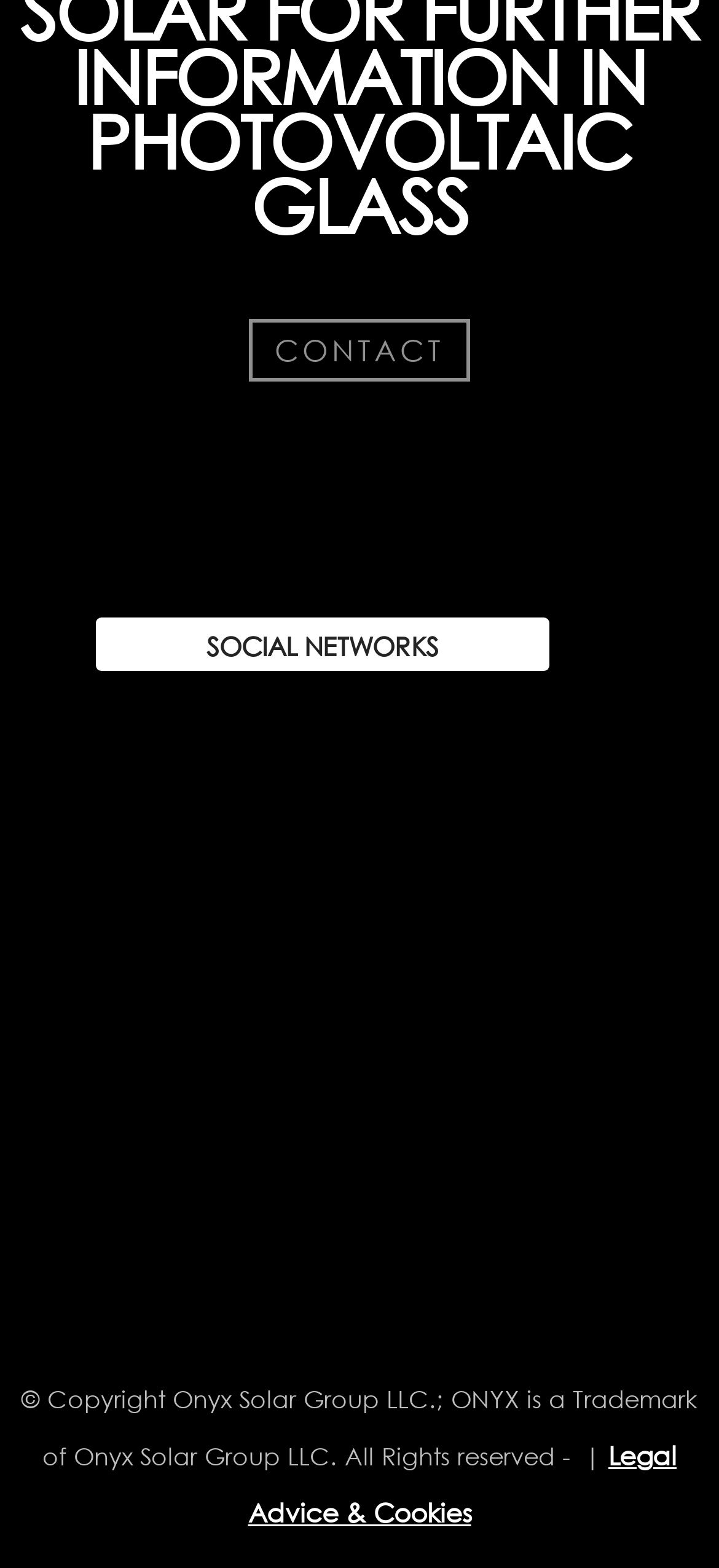Please indicate the bounding box coordinates for the clickable area to complete the following task: "open facebook". The coordinates should be specified as four float numbers between 0 and 1, i.e., [left, top, right, bottom].

[0.395, 0.461, 0.502, 0.483]